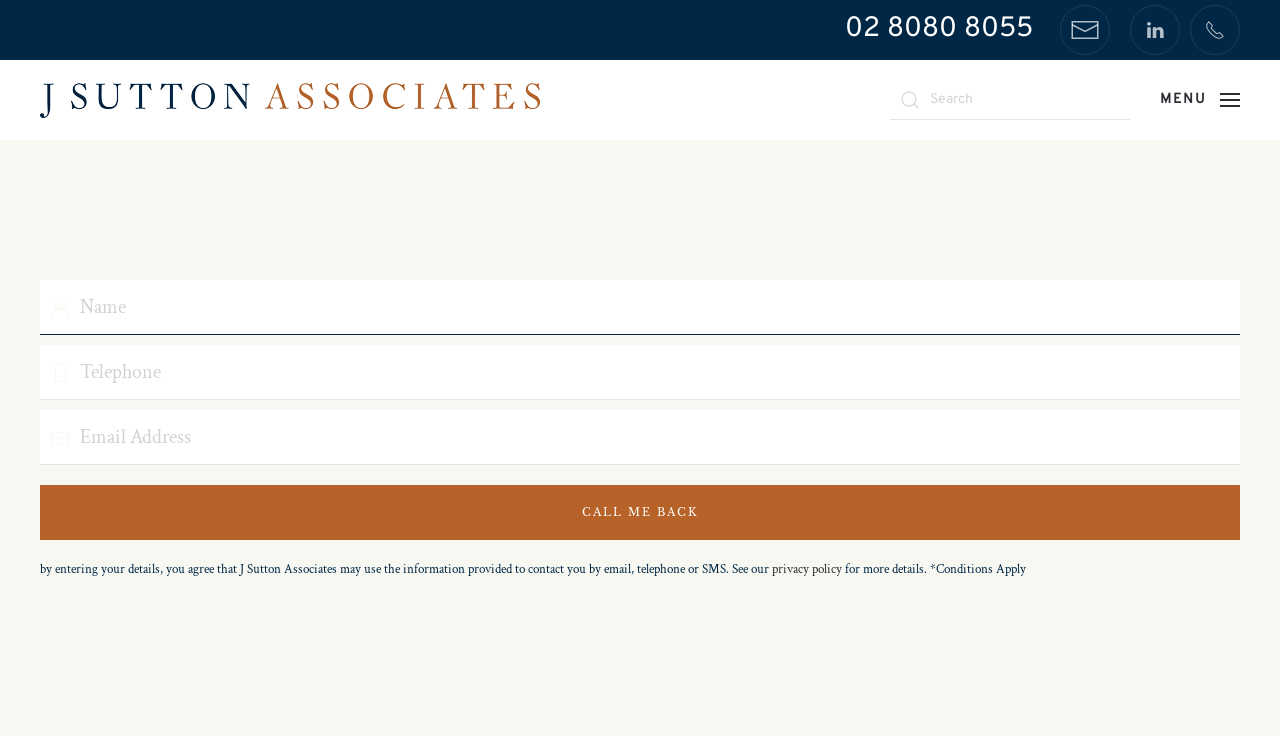Please identify the bounding box coordinates of the element I should click to complete this instruction: 'Click to call me back'. The coordinates should be given as four float numbers between 0 and 1, like this: [left, top, right, bottom].

[0.031, 0.659, 0.969, 0.734]